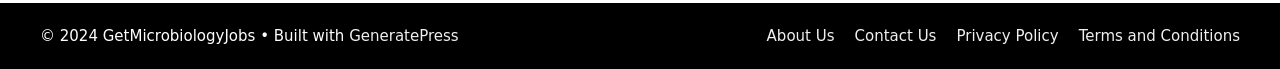Using the provided element description, identify the bounding box coordinates as (top-left x, top-left y, bottom-right x, bottom-right y). Ensure all values are between 0 and 1. Description: Terms and Conditions

[0.843, 0.388, 0.969, 0.649]